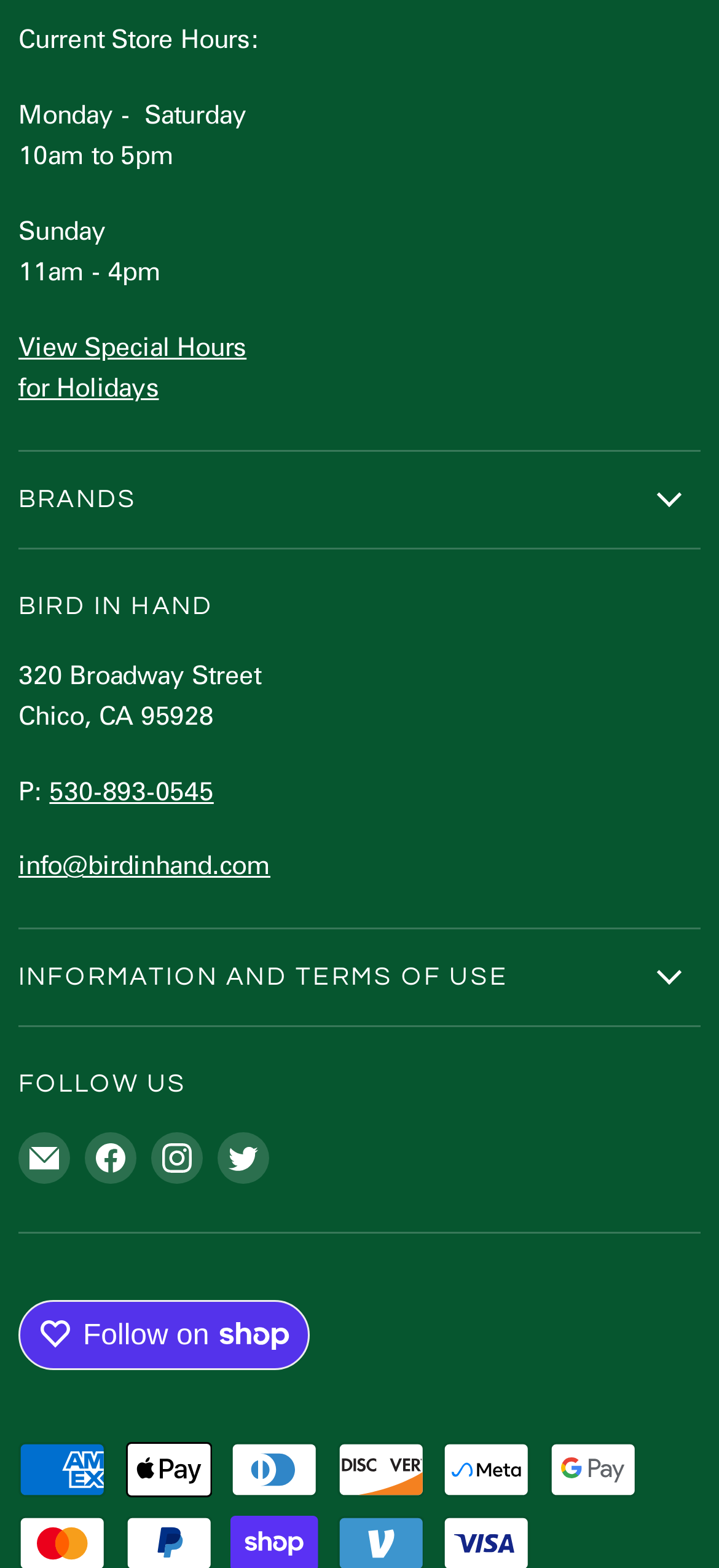Use a single word or phrase to answer the question:
What are the store hours on Monday to Saturday?

10am to 5pm